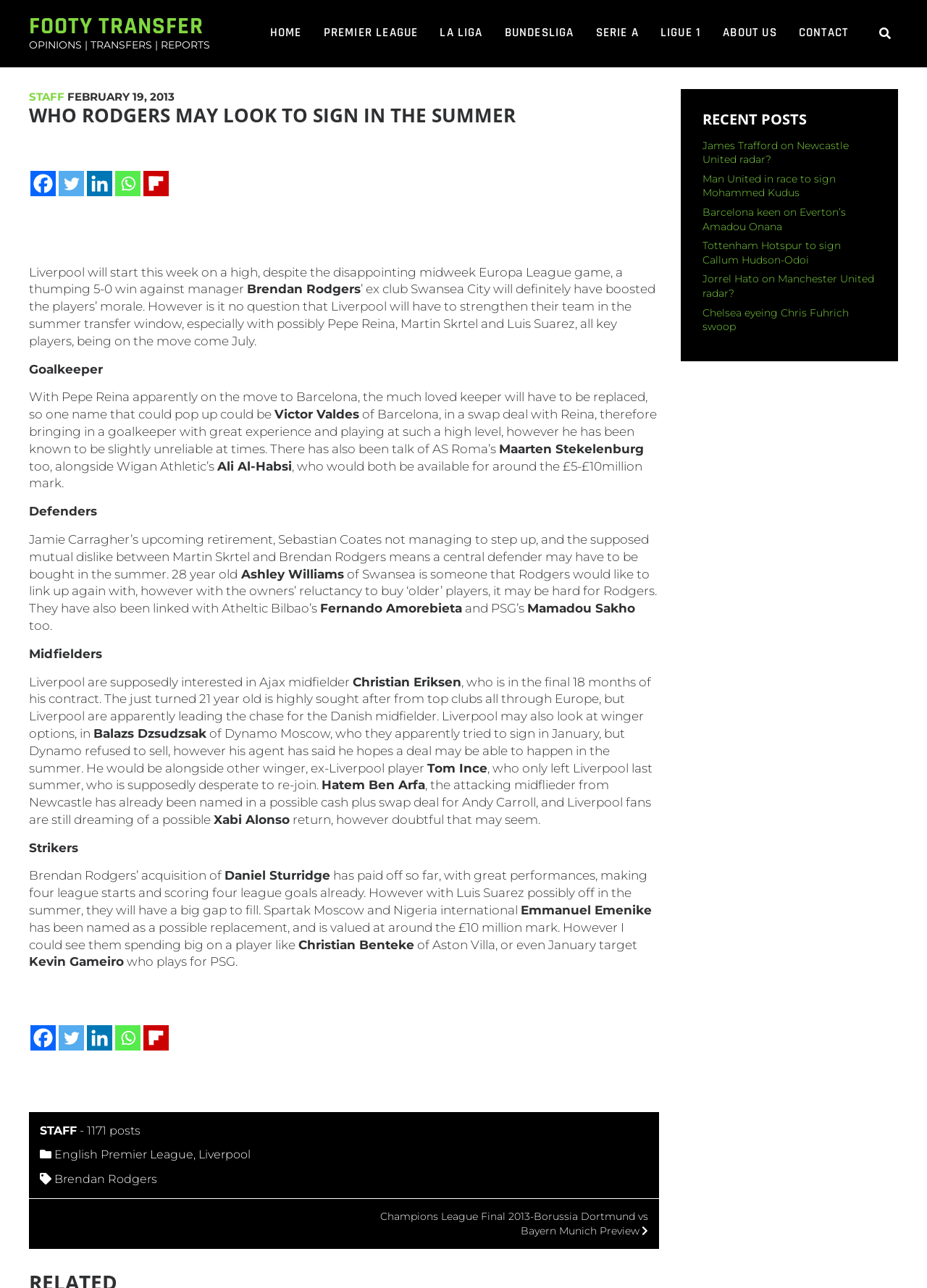Find the bounding box coordinates of the element you need to click on to perform this action: 'Click on the ABOUT US link'. The coordinates should be represented by four float values between 0 and 1, in the format [left, top, right, bottom].

[0.768, 0.014, 0.85, 0.038]